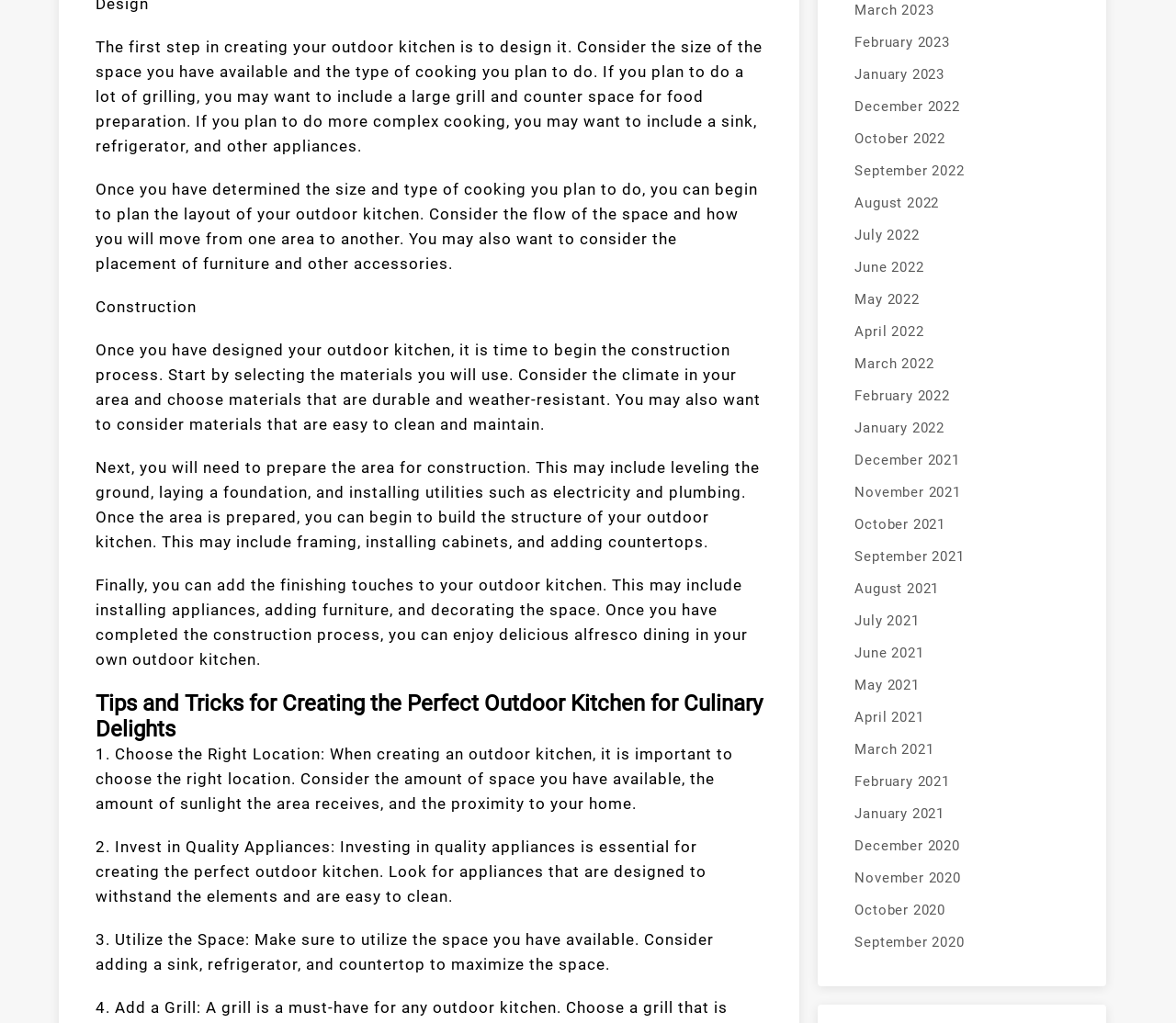What is the last step in creating an outdoor kitchen?
From the screenshot, supply a one-word or short-phrase answer.

Adding finishing touches